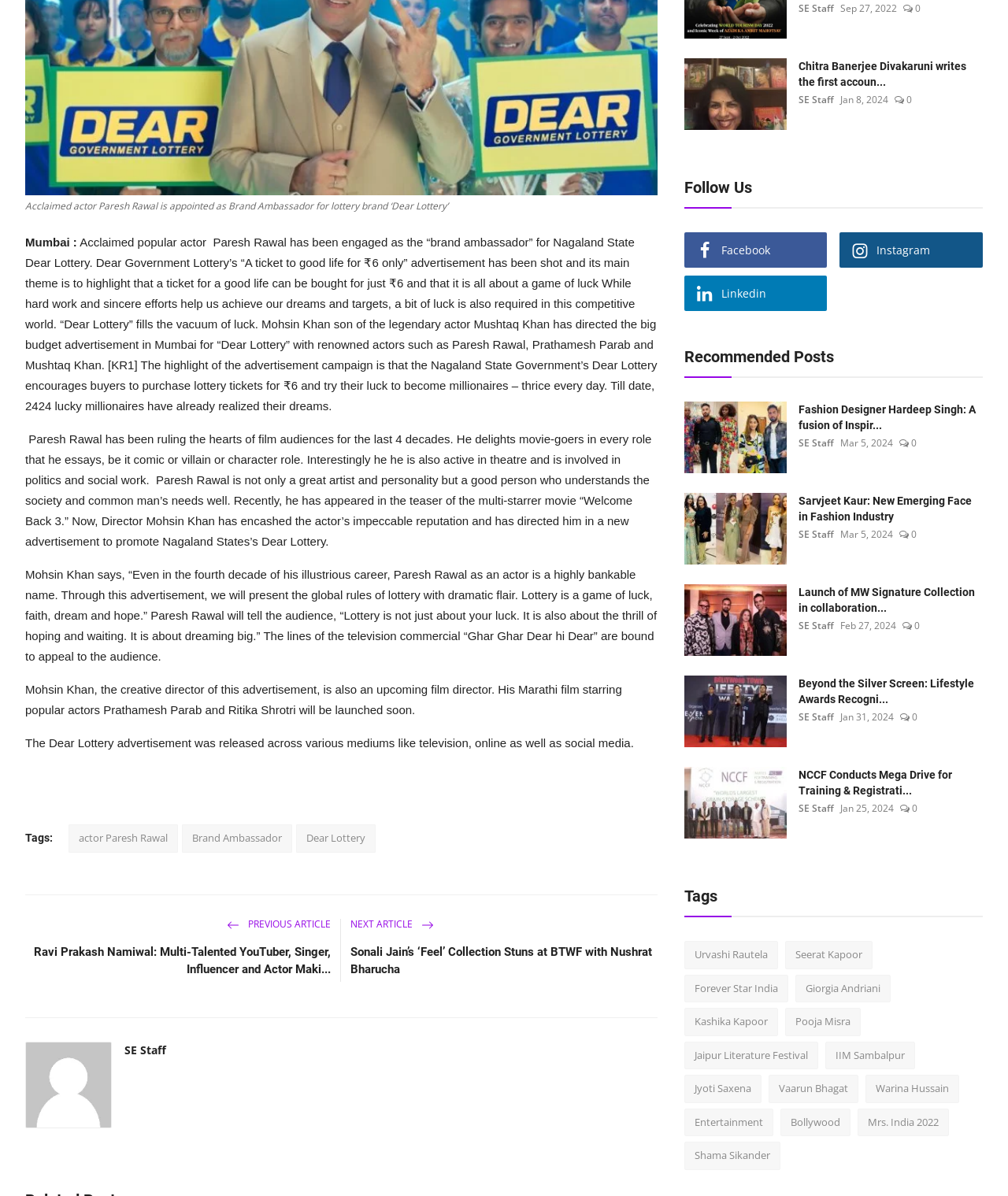Given the element description "Linkedin" in the screenshot, predict the bounding box coordinates of that UI element.

[0.679, 0.23, 0.821, 0.26]